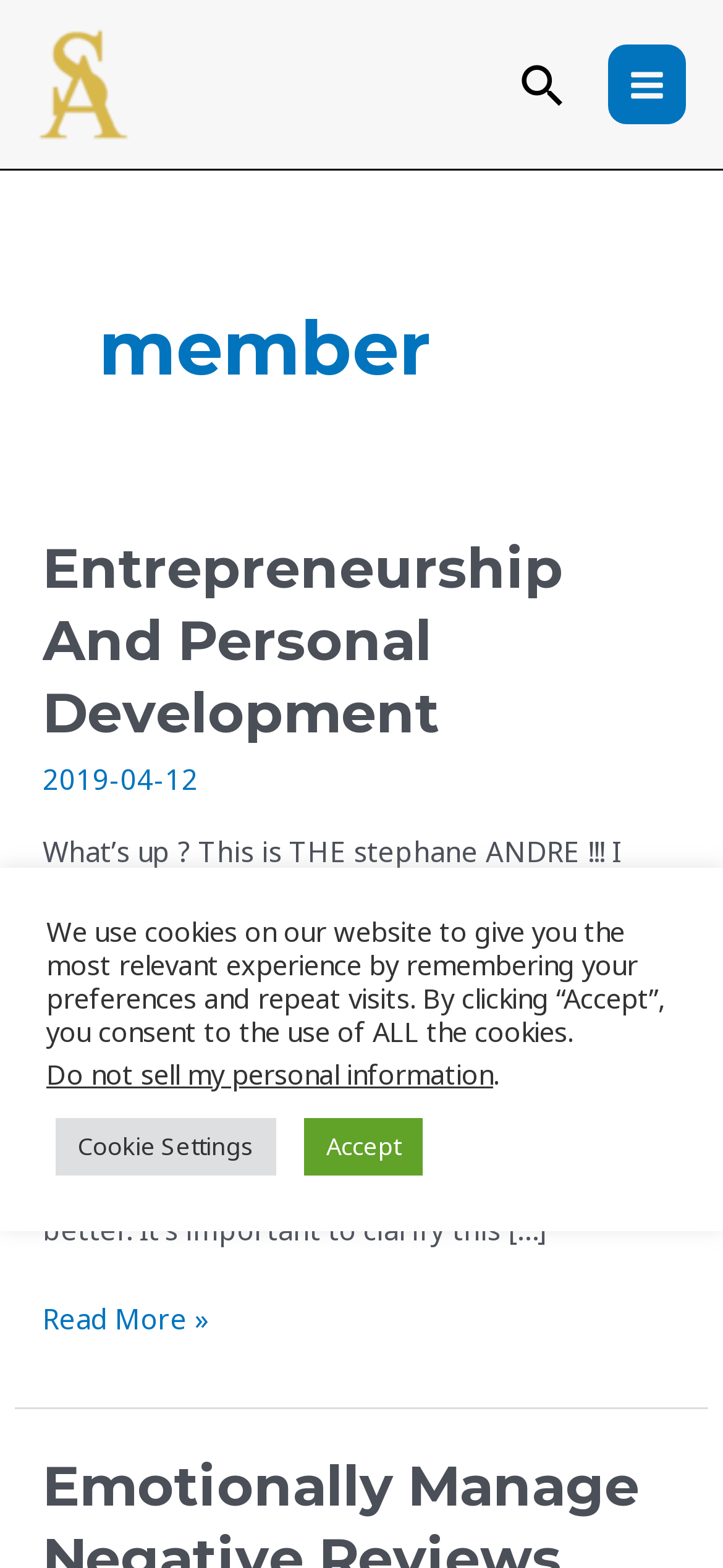Examine the image and give a thorough answer to the following question:
How many articles are displayed on the webpage?

By analyzing the webpage structure, we can see that there is only one article section, which contains a heading, a date, and a text. Therefore, there is only one article displayed on the webpage.